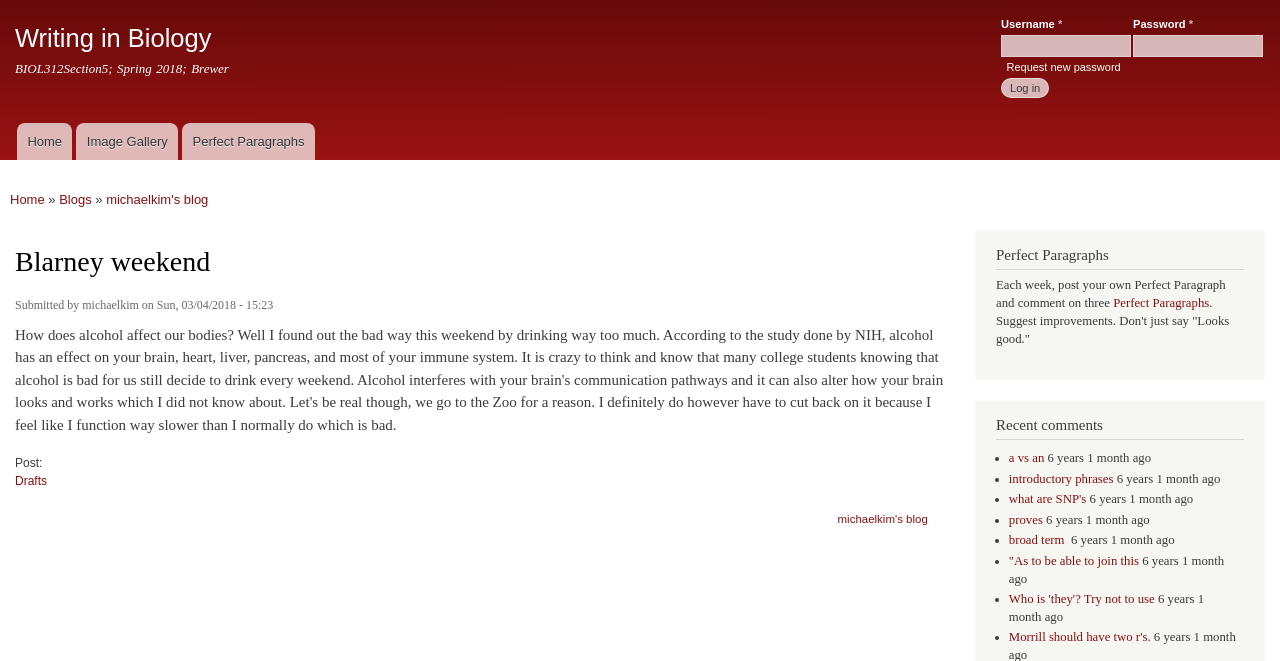Respond to the following question using a concise word or phrase: 
What is the login button label?

Log in